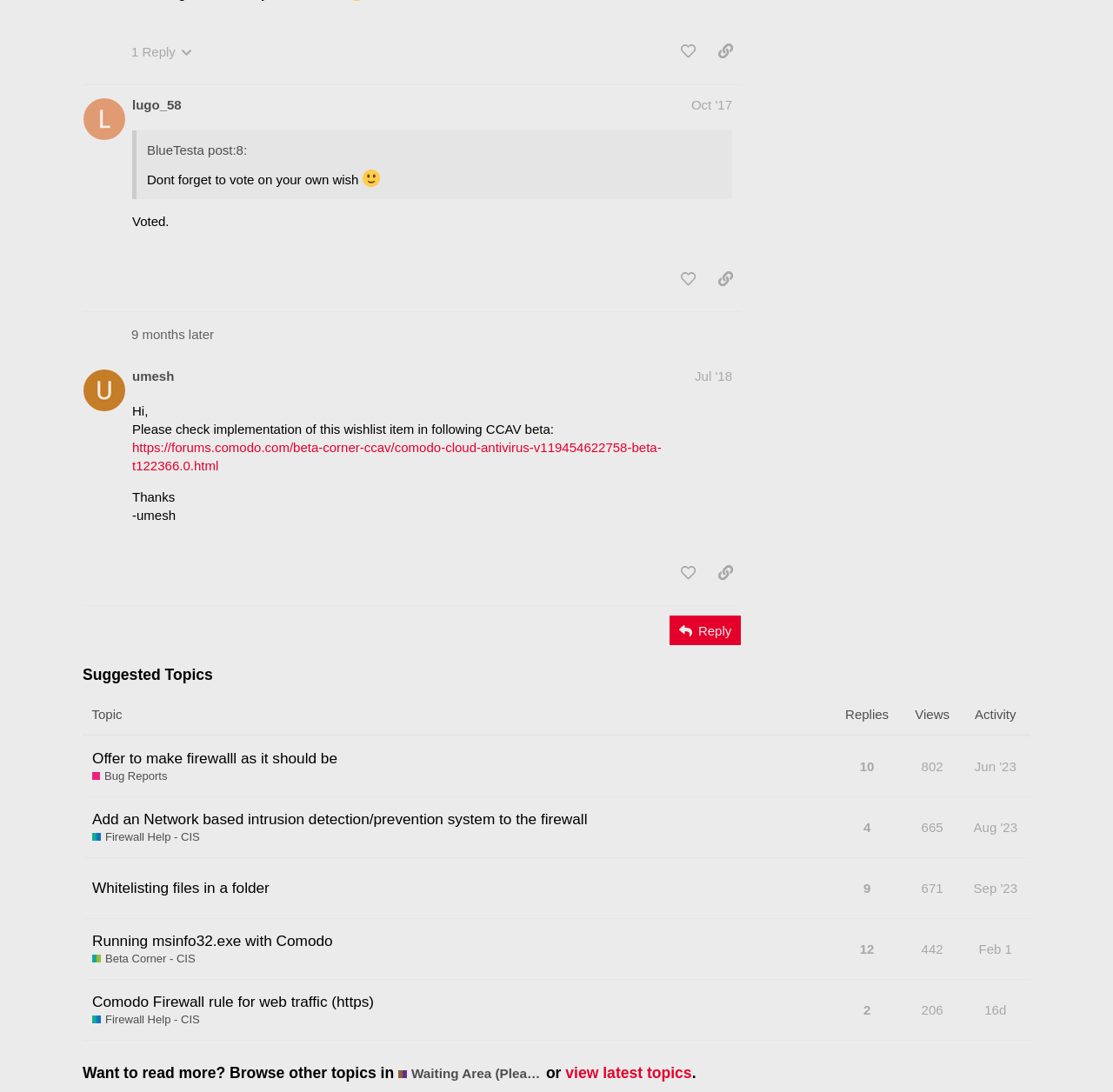How many replies does the topic 'Offer to make firewalll as it should be' have?
Using the screenshot, give a one-word or short phrase answer.

10